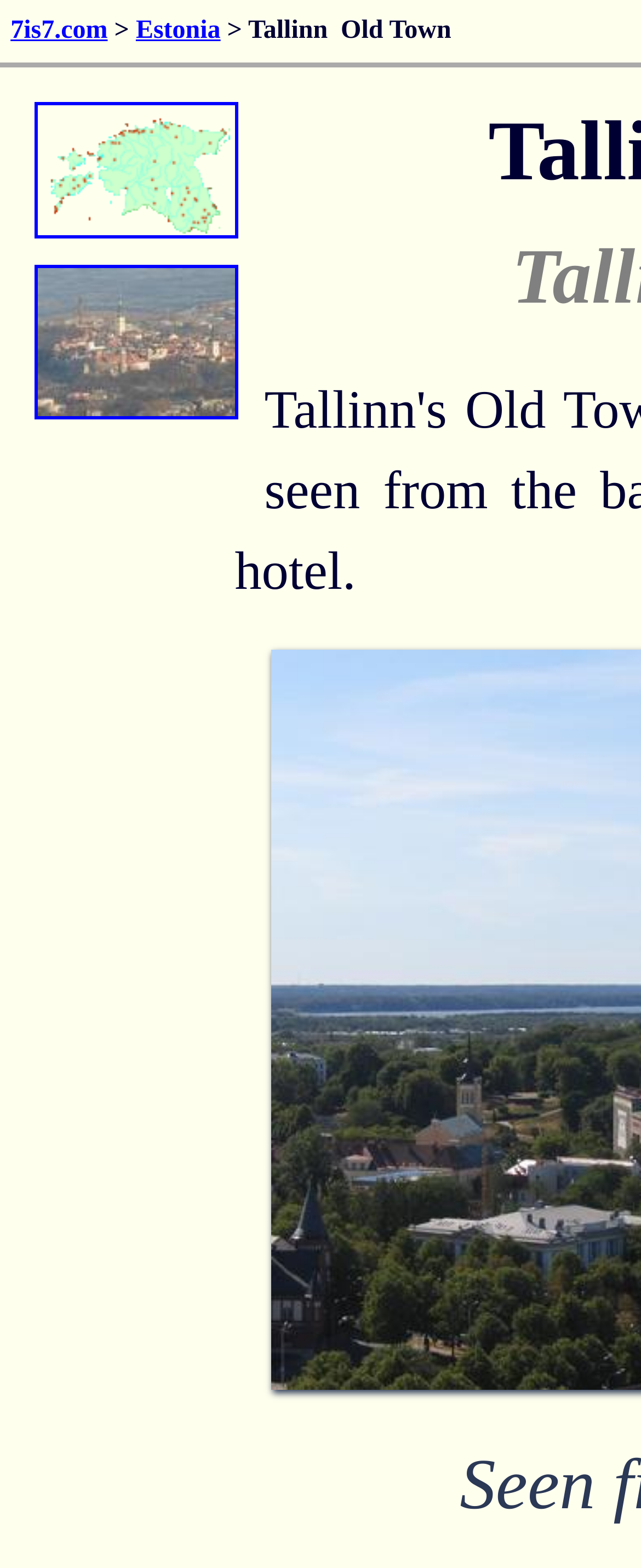Based on the image, provide a detailed and complete answer to the question: 
What is the relationship between '7is7.com' and the webpage?

The link '7is7.com' is an external link that takes the user to another website, possibly related to the content or topic of the current webpage.